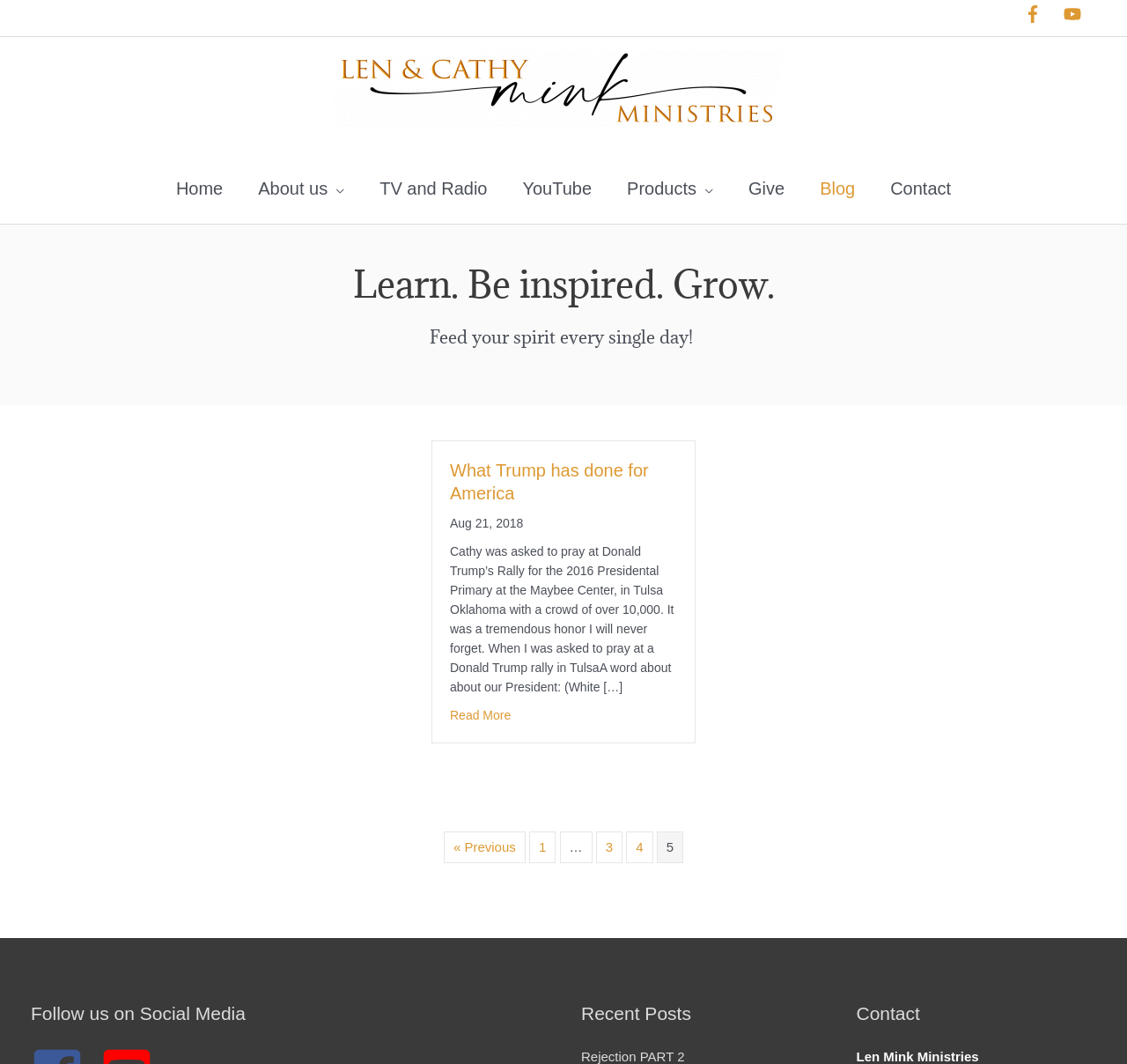Please locate the bounding box coordinates of the region I need to click to follow this instruction: "Visit the previous page".

[0.394, 0.589, 0.466, 0.618]